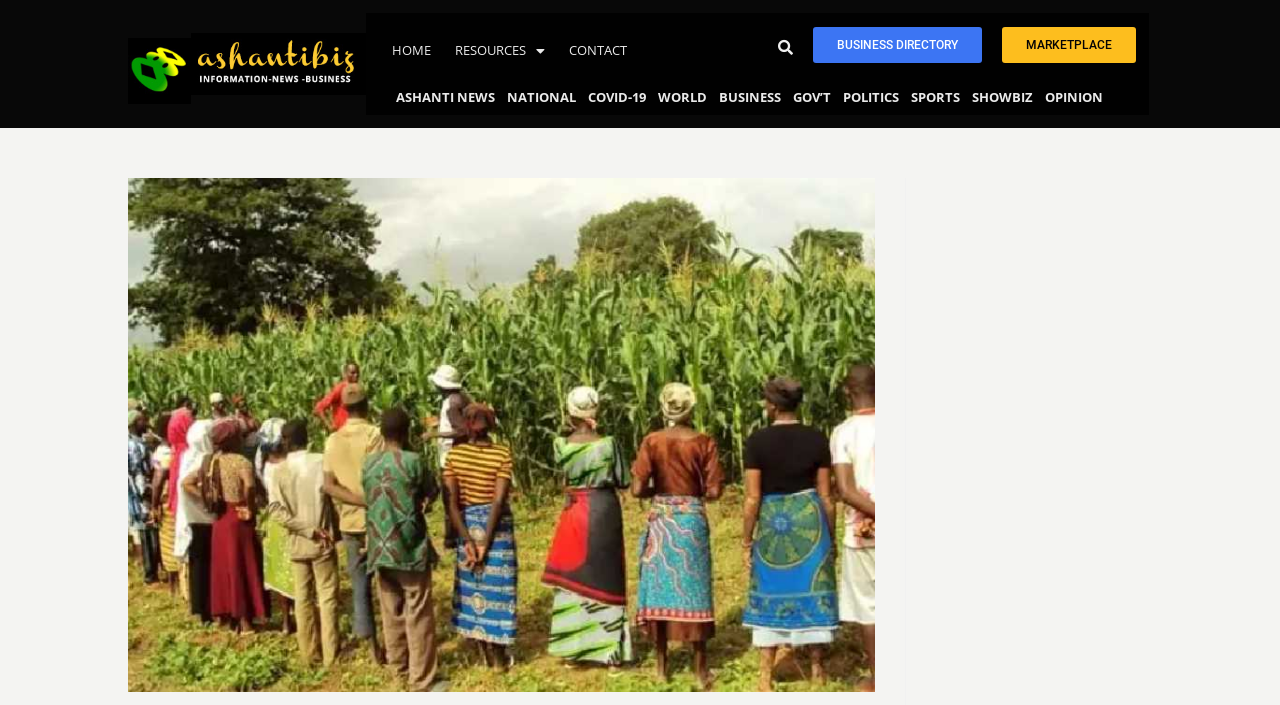Provide the bounding box coordinates of the area you need to click to execute the following instruction: "Click on HOME".

[0.297, 0.038, 0.346, 0.105]